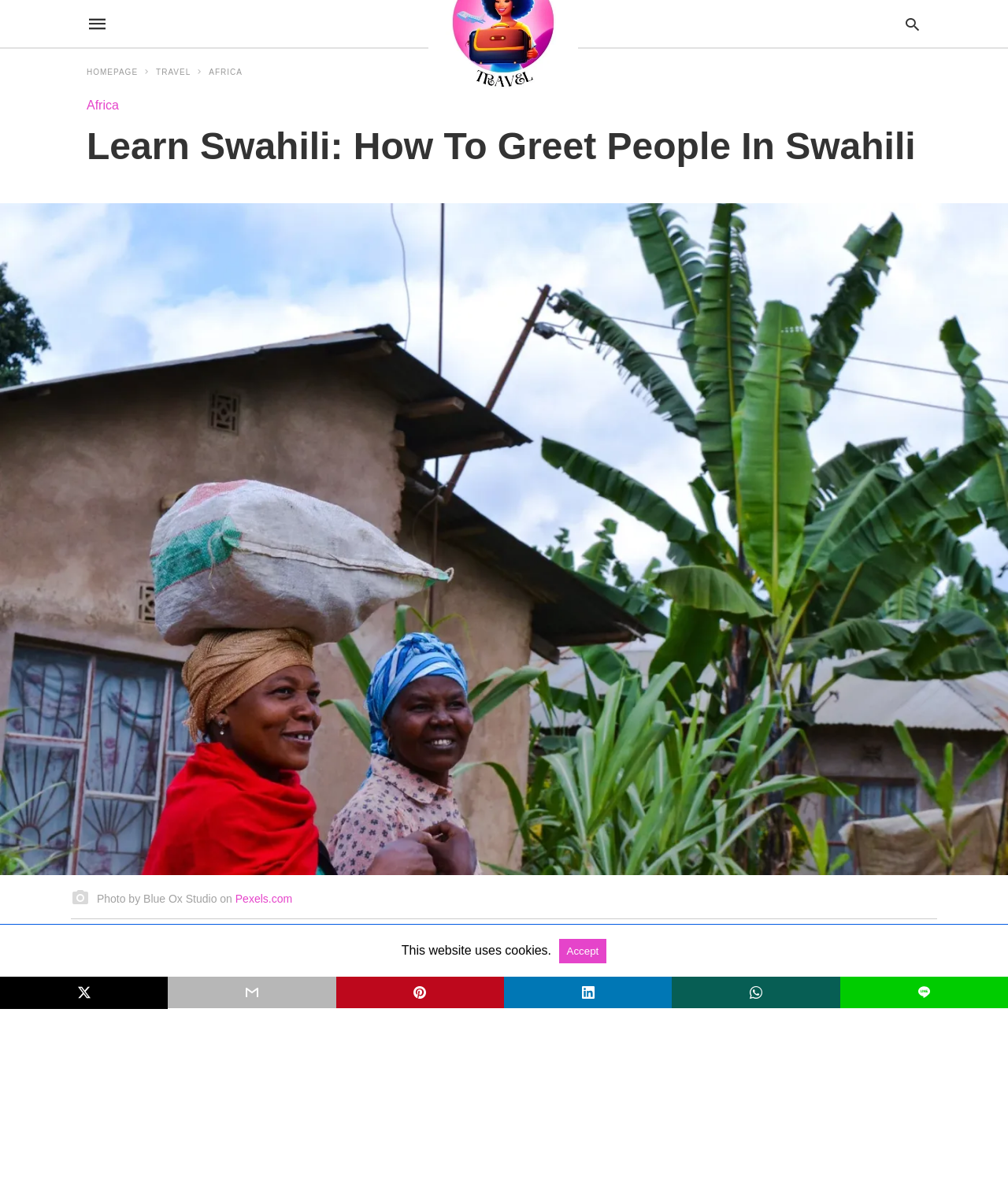What is the topic of the webpage?
Respond with a short answer, either a single word or a phrase, based on the image.

Traveling to Africa